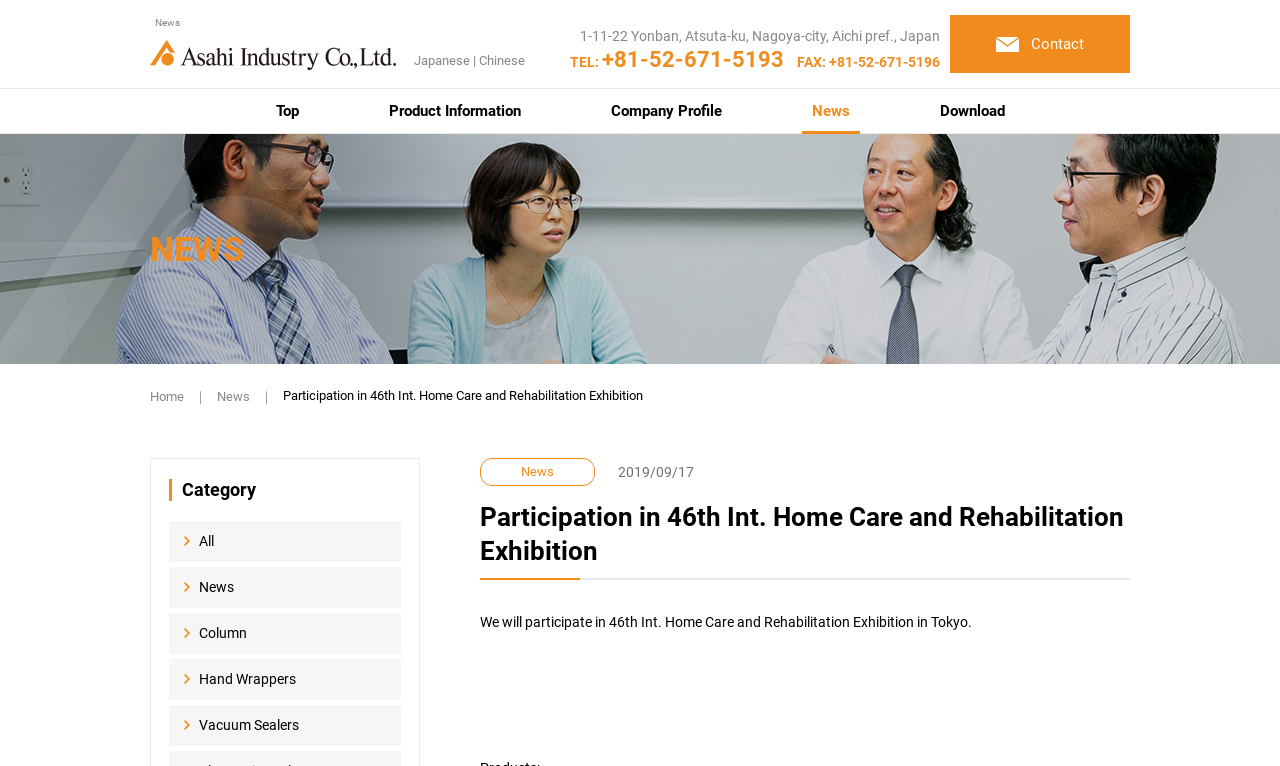How many links are there in the top navigation menu?
Based on the image, give a one-word or short phrase answer.

8